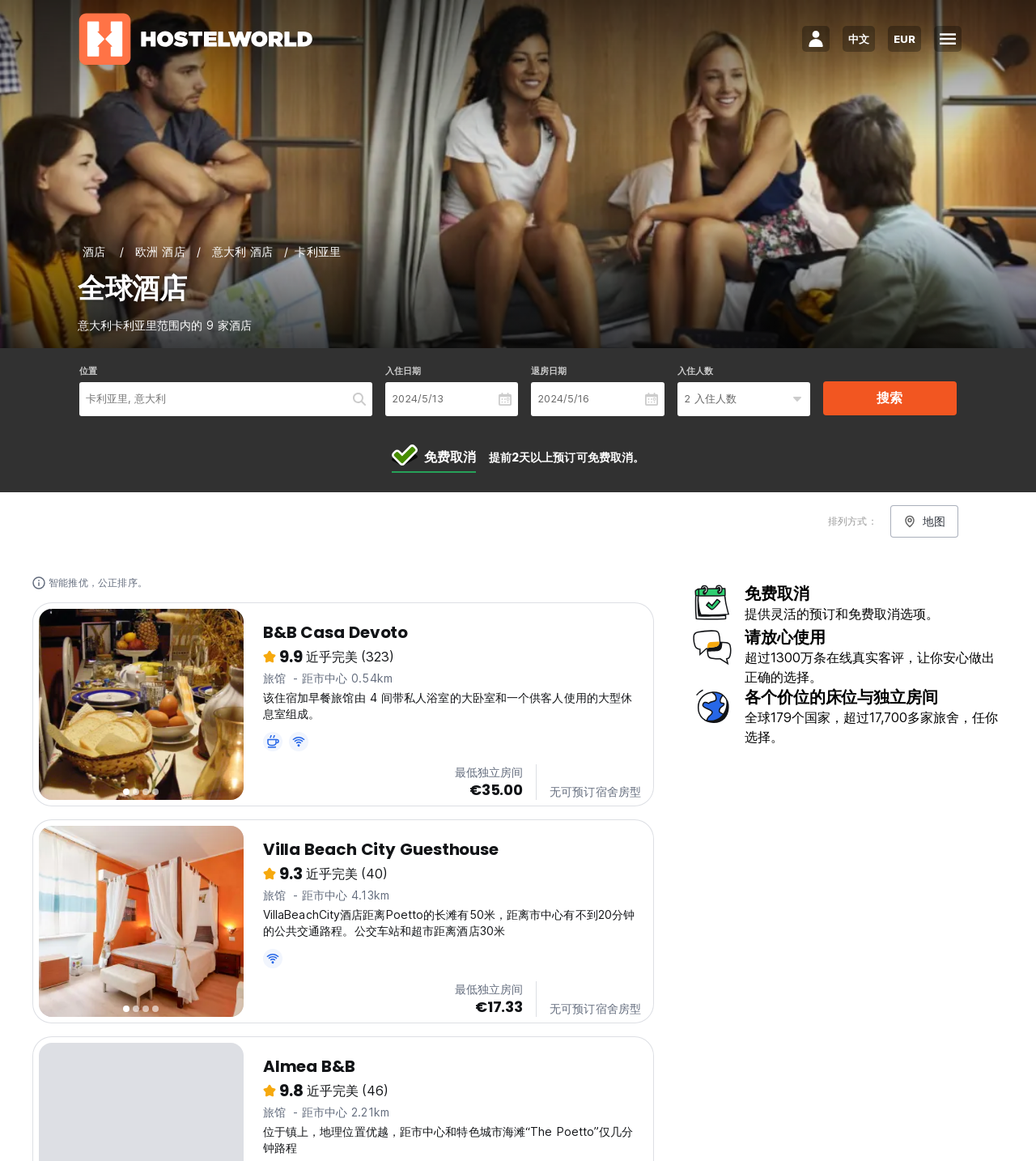Please reply to the following question using a single word or phrase: 
What is the minimum price of a hotel room?

€17.33